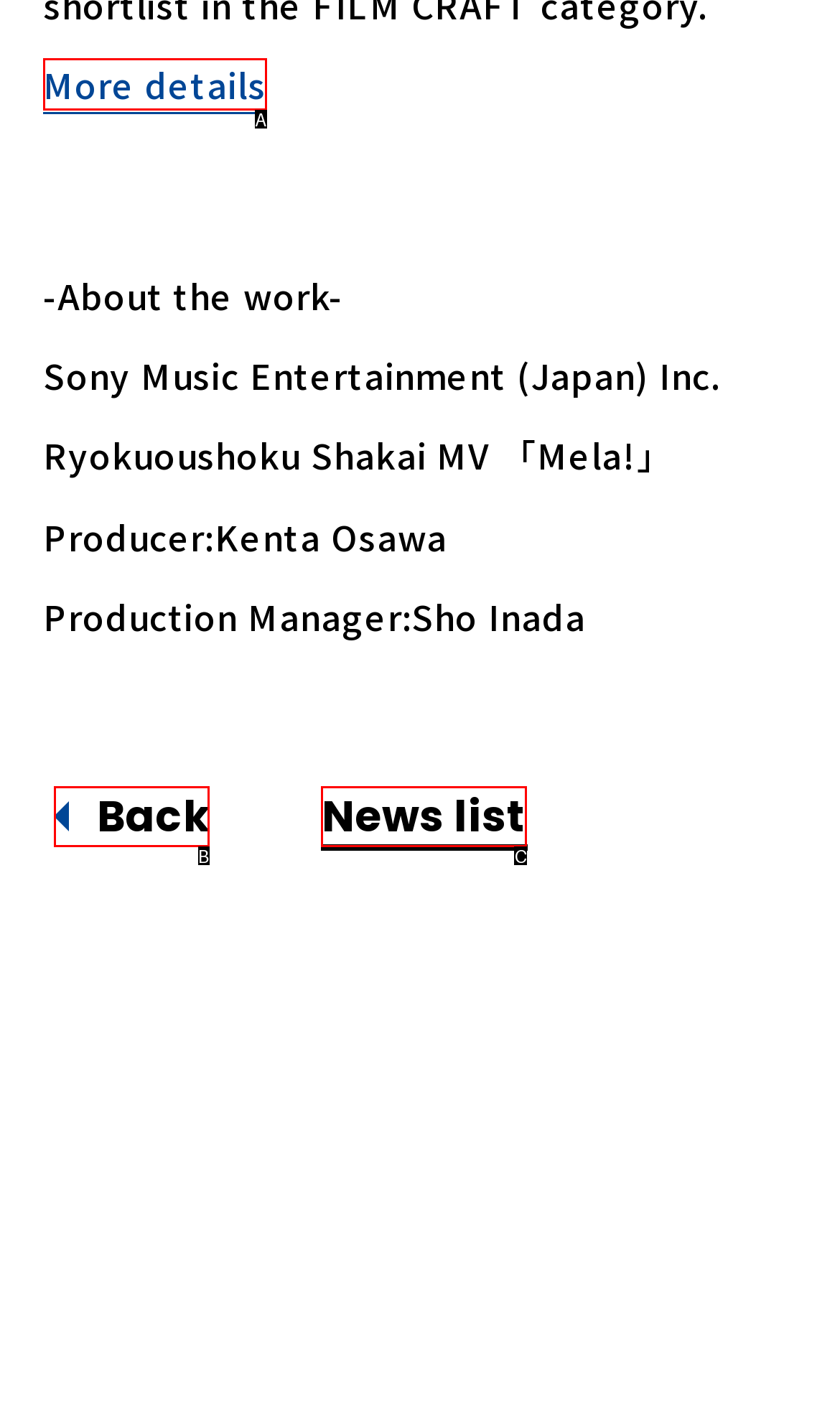Select the letter from the given choices that aligns best with the description: Back. Reply with the specific letter only.

B